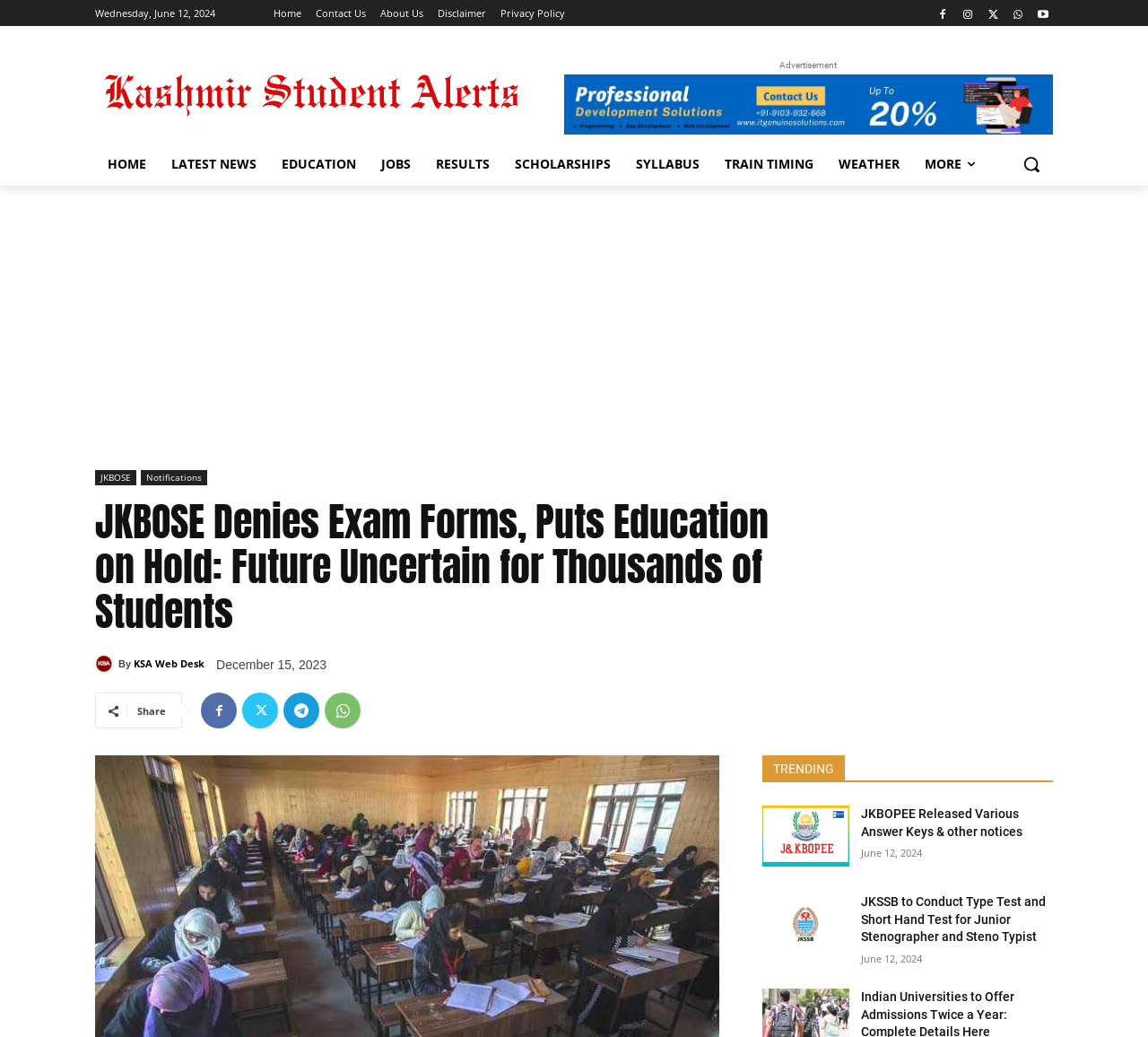What is the date of the news article?
Carefully examine the image and provide a detailed answer to the question.

I found the date of the news article by looking at the time element with the text 'December 15, 2023' which is located below the heading 'JKBOSE Denies Exam Forms, Puts Education on Hold: Future Uncertain for Thousands of Students'.